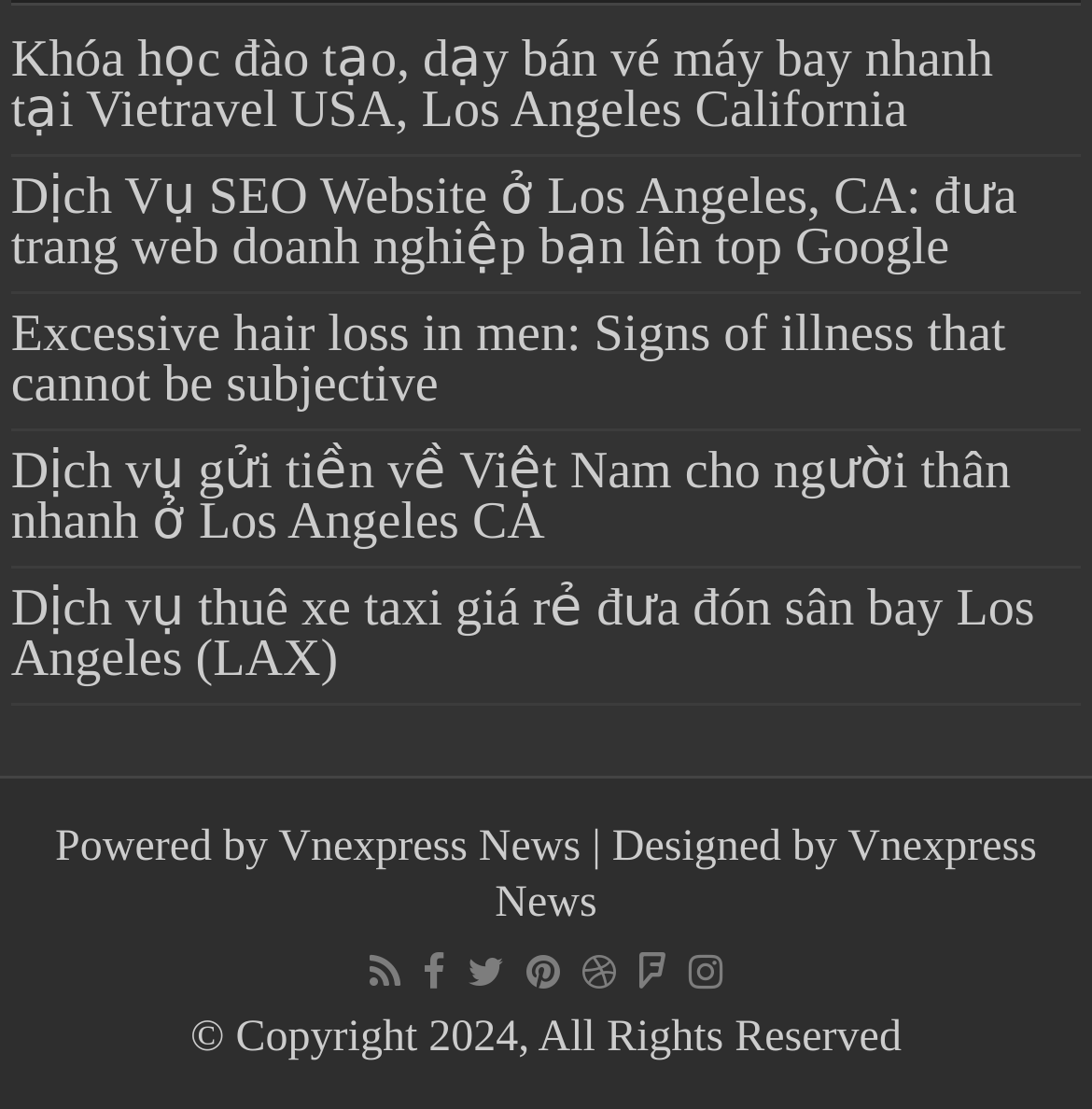Identify the bounding box coordinates of the clickable region required to complete the instruction: "Read about SEO services for businesses in Los Angeles". The coordinates should be given as four float numbers within the range of 0 and 1, i.e., [left, top, right, bottom].

[0.01, 0.152, 0.931, 0.25]